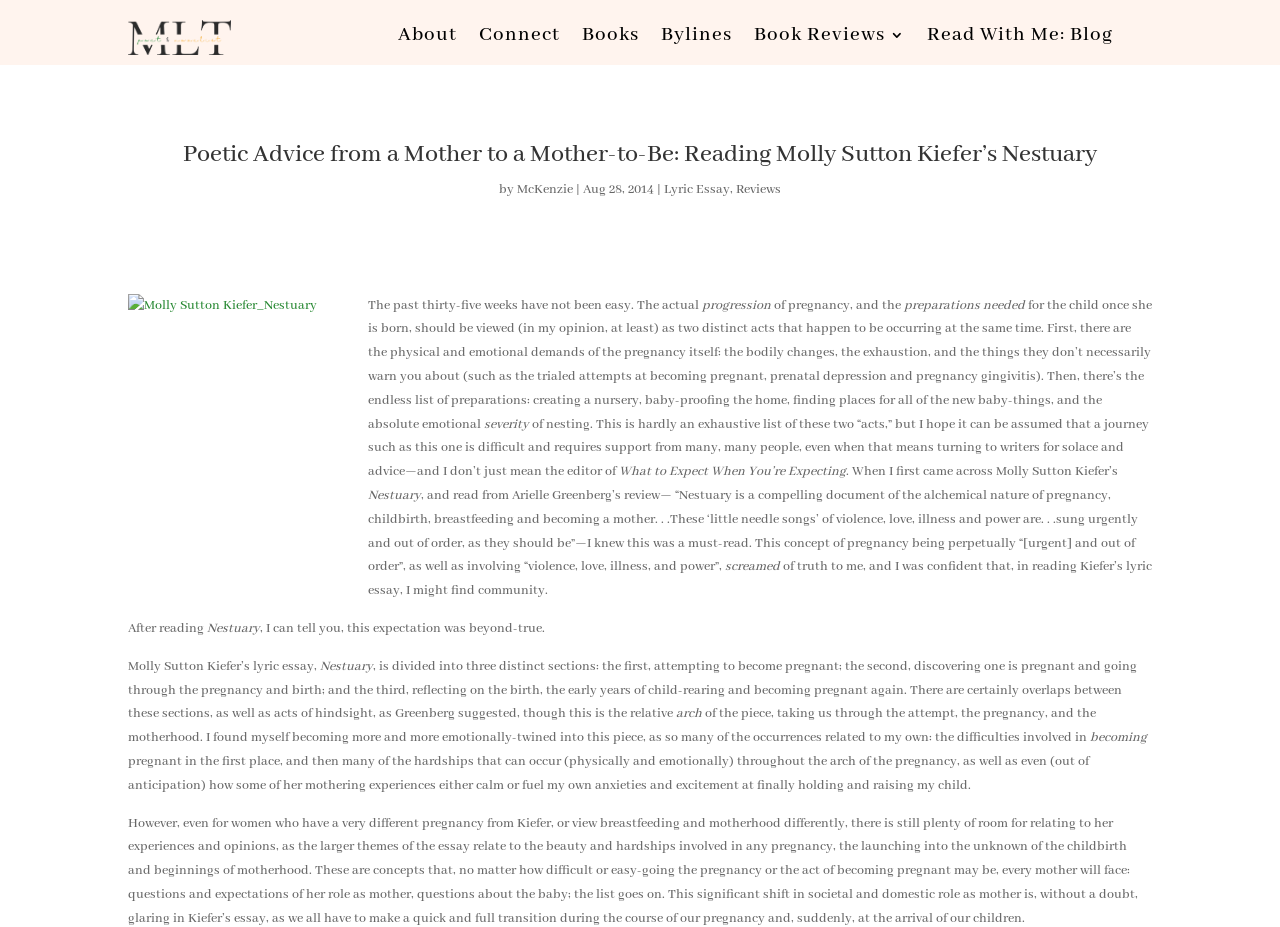What is the author's name?
Provide a thorough and detailed answer to the question.

The author's name is mentioned in the text as 'McKenzie Lynn Tozan', which can be found in the heading and the link element with the text 'by McKenzie'.